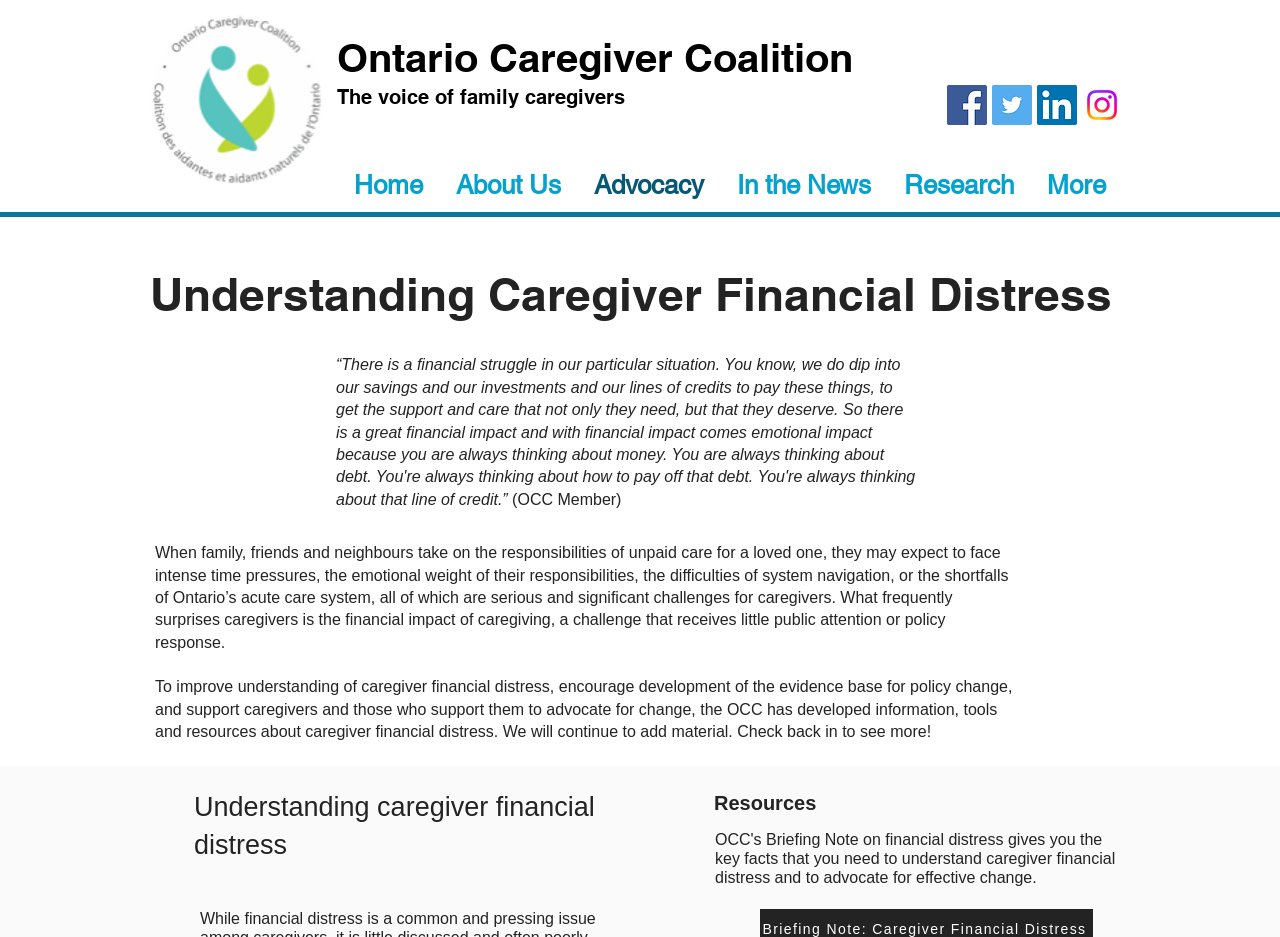Please determine the bounding box coordinates of the section I need to click to accomplish this instruction: "Click the Facebook link".

[0.74, 0.091, 0.771, 0.133]